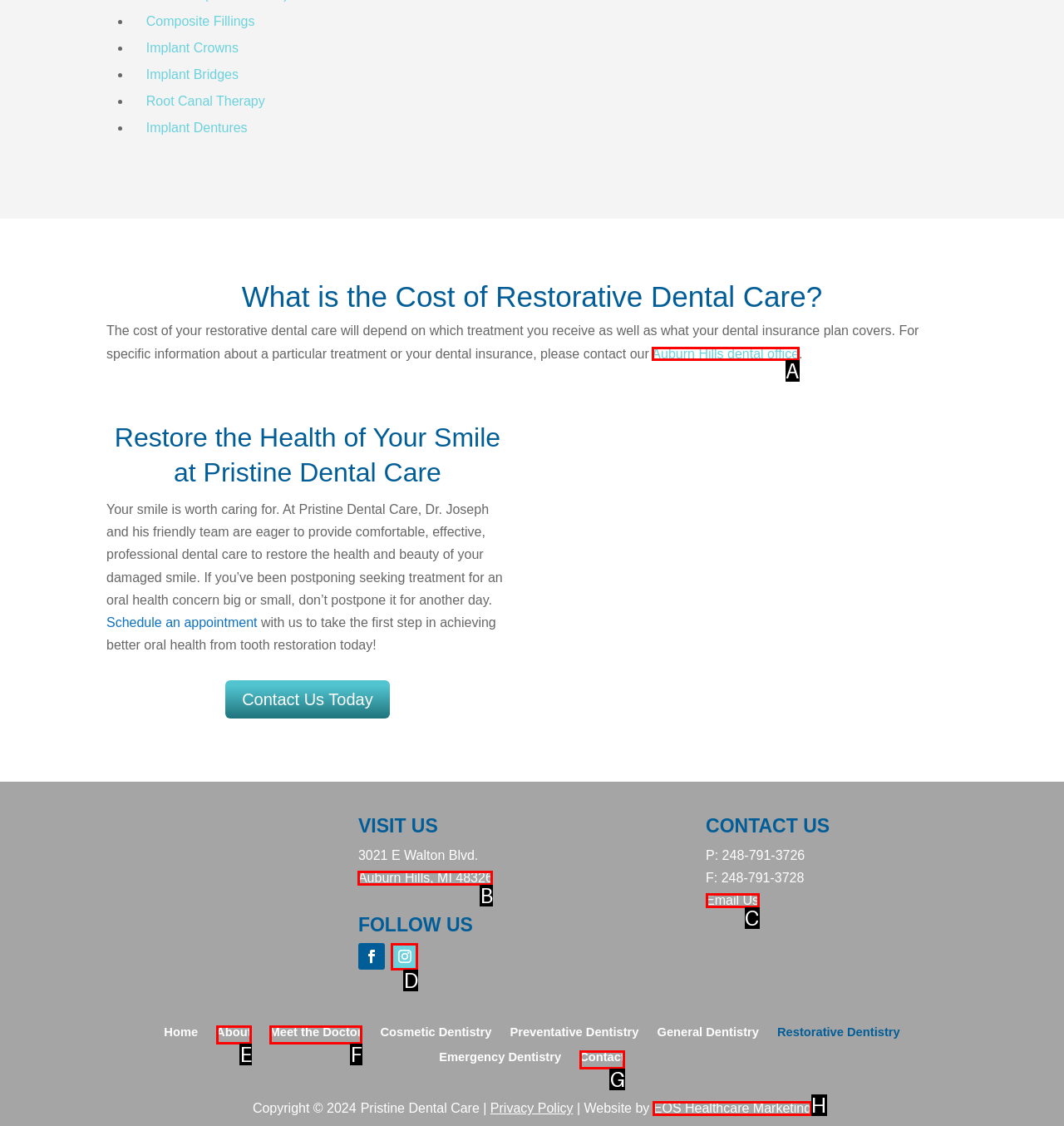Identify which lettered option to click to carry out the task: Download the JustMarkets Trading app on GooglePlay. Provide the letter as your answer.

None